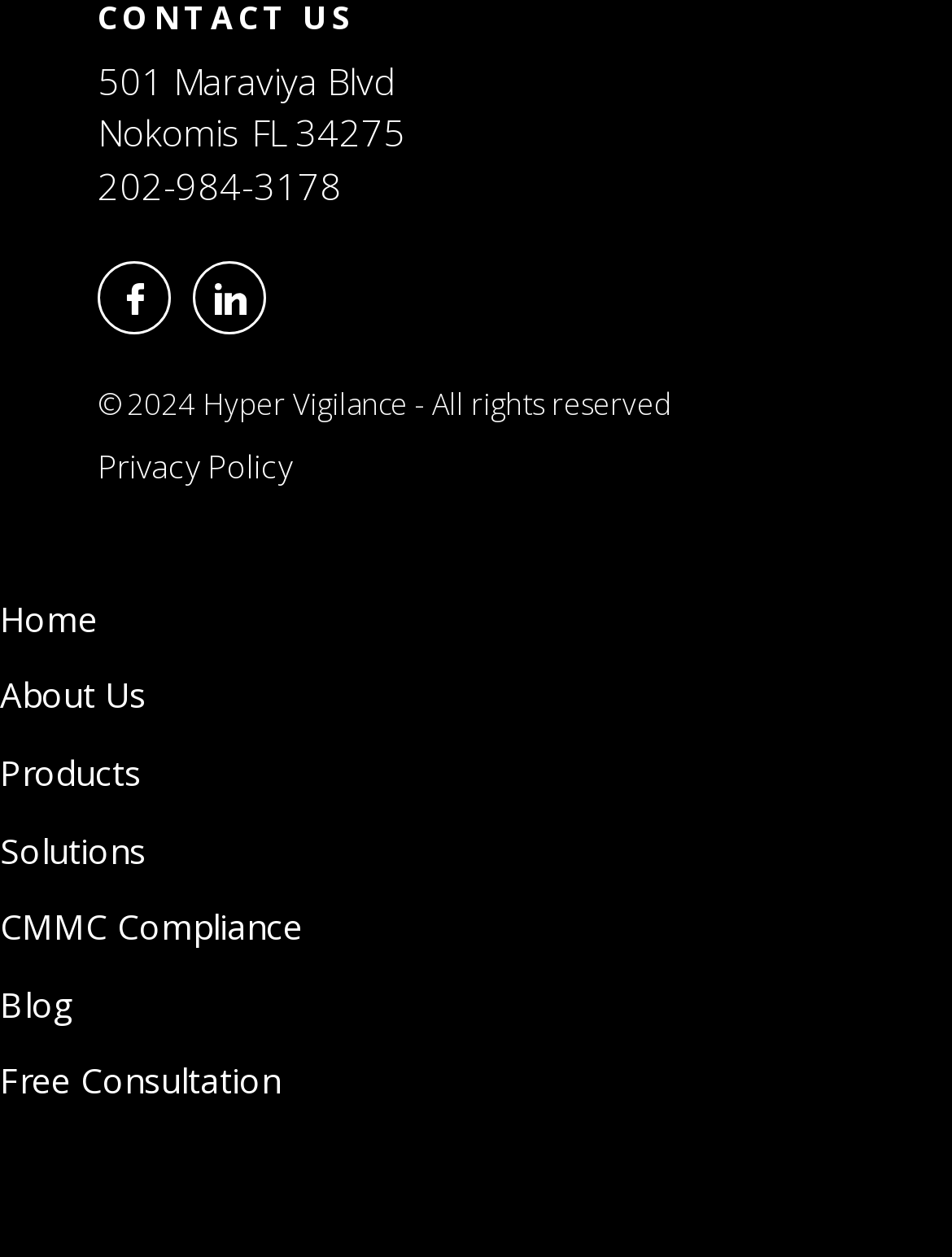Identify the bounding box coordinates of the region I need to click to complete this instruction: "click the phone number".

[0.103, 0.128, 0.359, 0.166]